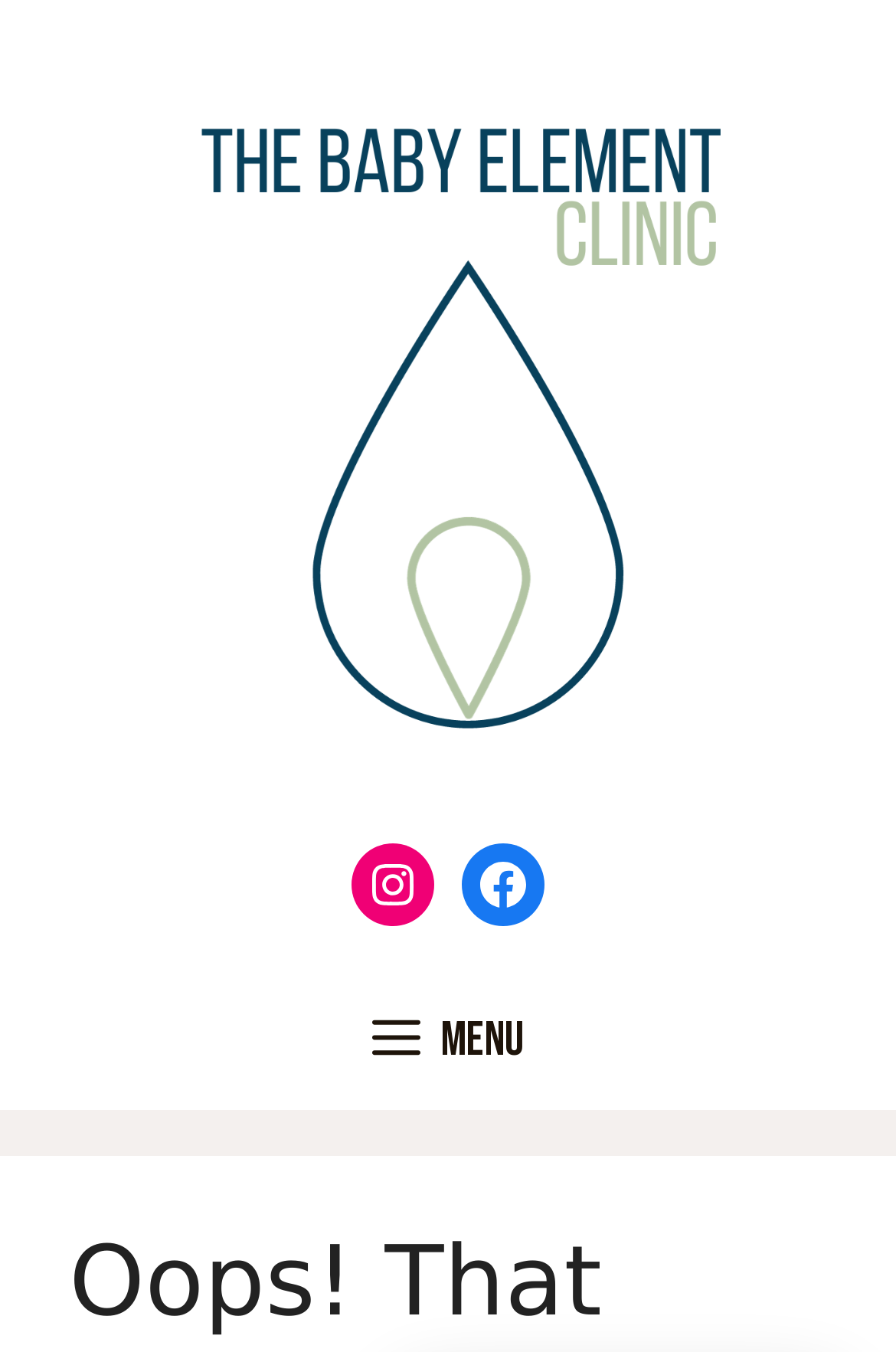What type of content is likely to be found on this website?
Using the image provided, answer with just one word or phrase.

Baby-related